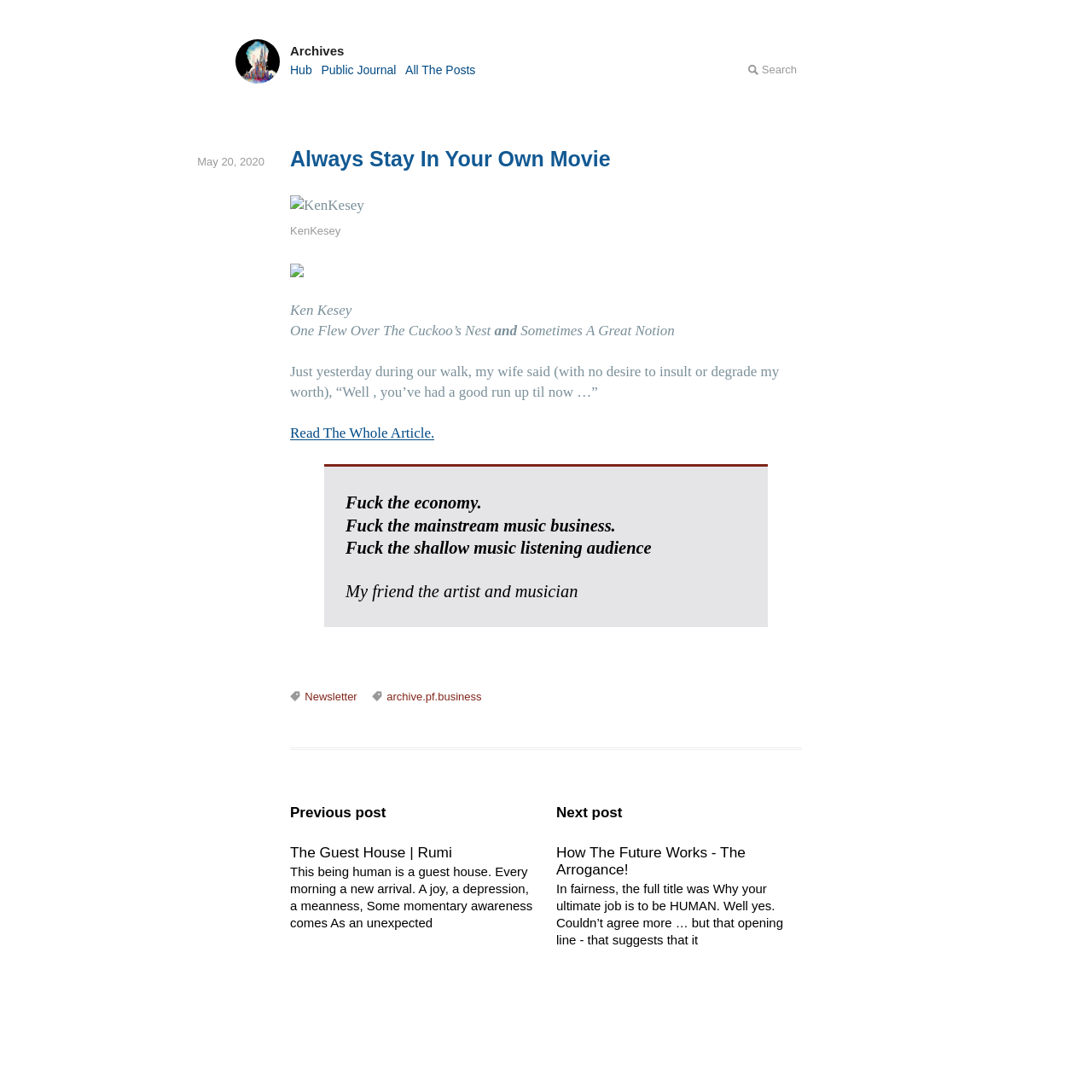How many links are there in the navigation menu?
Could you answer the question in a detailed manner, providing as much information as possible?

The navigation menu contains links to 'Archives', 'Hub', 'Public Journal', 'All The Posts', and 'Search', which totals 5 links.